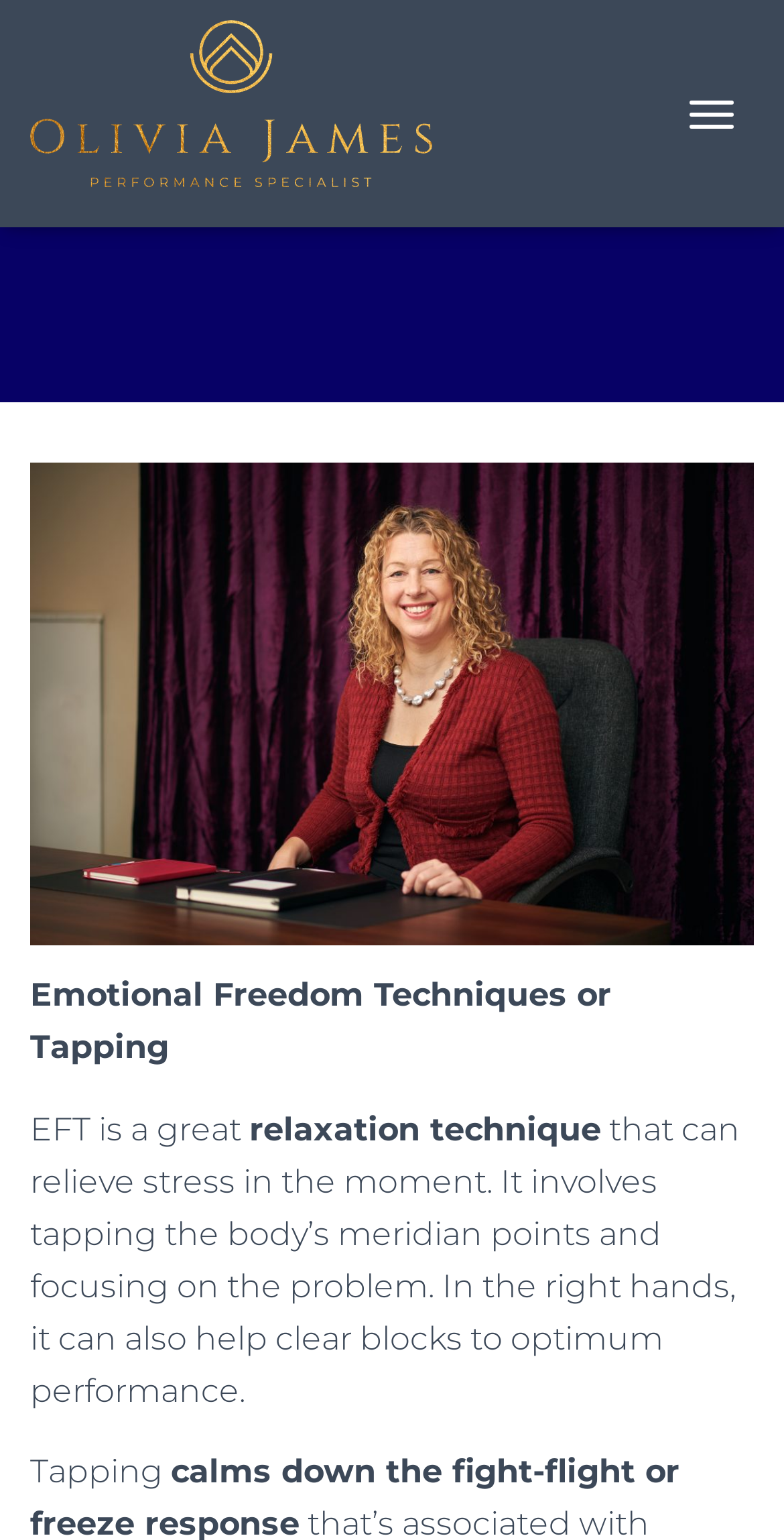Provide the bounding box for the UI element matching this description: "parent_node: TOGGLE NAVIGATION".

[0.833, 0.782, 0.962, 0.848]